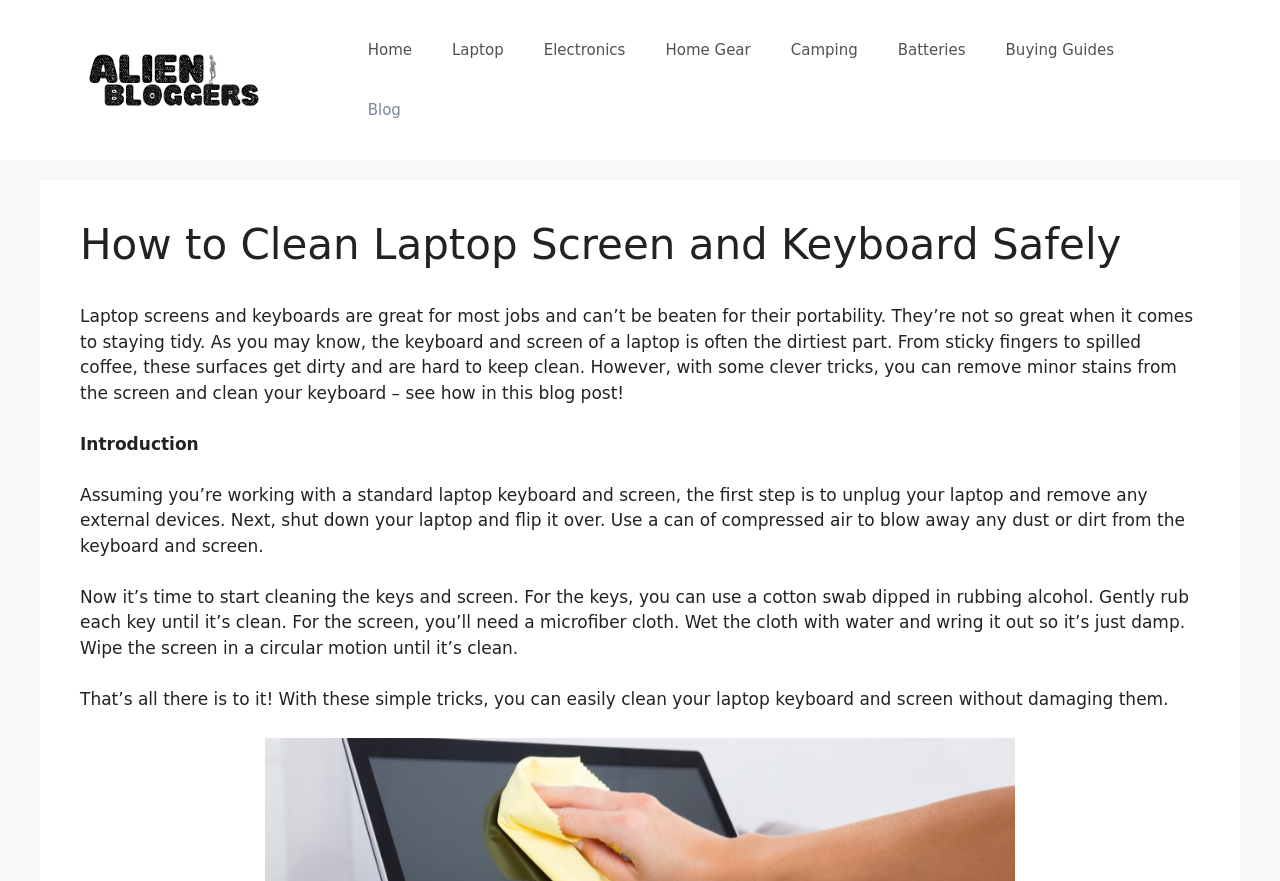Pinpoint the bounding box coordinates of the clickable element needed to complete the instruction: "click the 'Laptop' link". The coordinates should be provided as four float numbers between 0 and 1: [left, top, right, bottom].

[0.338, 0.023, 0.409, 0.091]